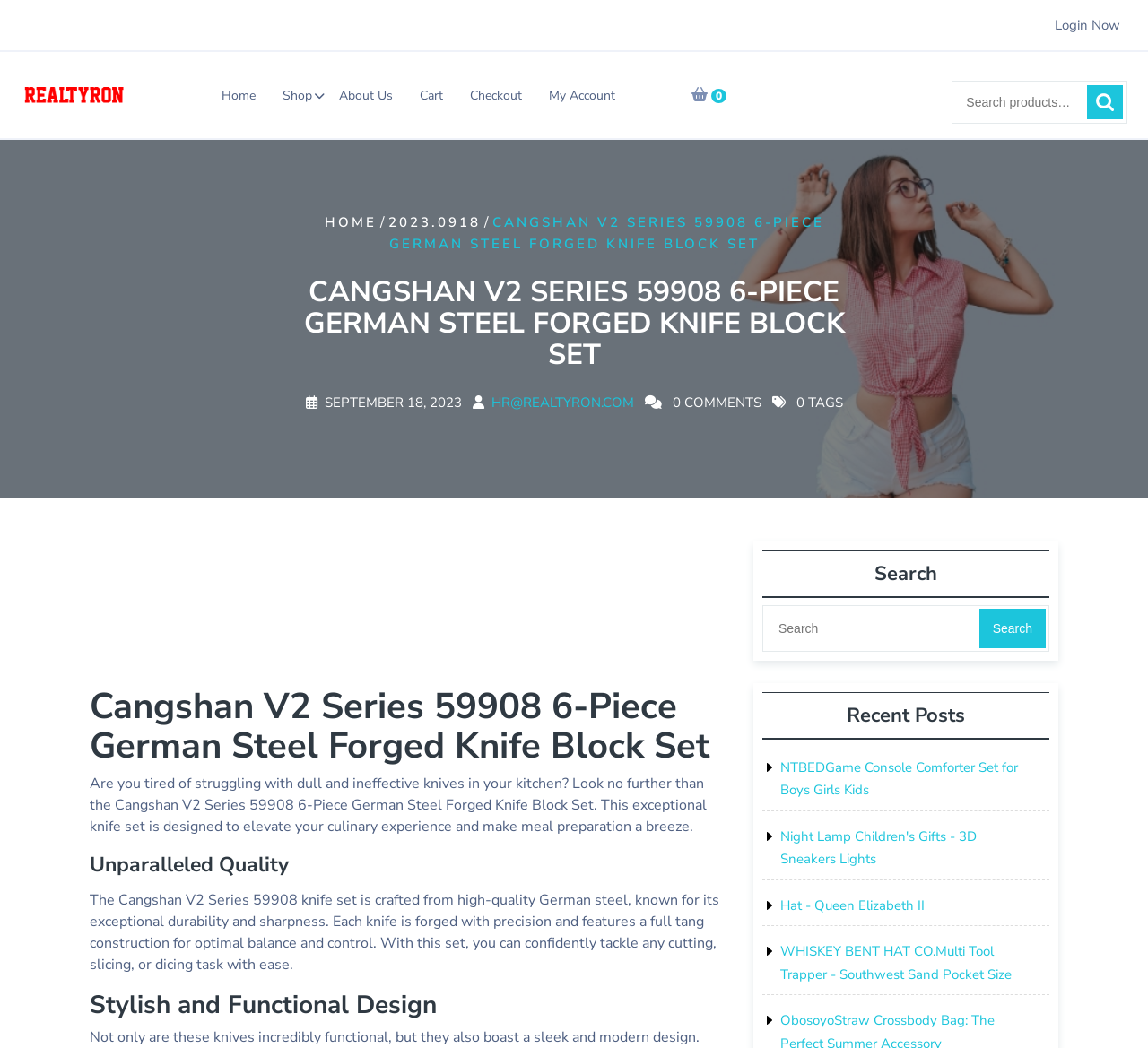Please answer the following question using a single word or phrase: 
What is the purpose of the knife set?

Meal preparation